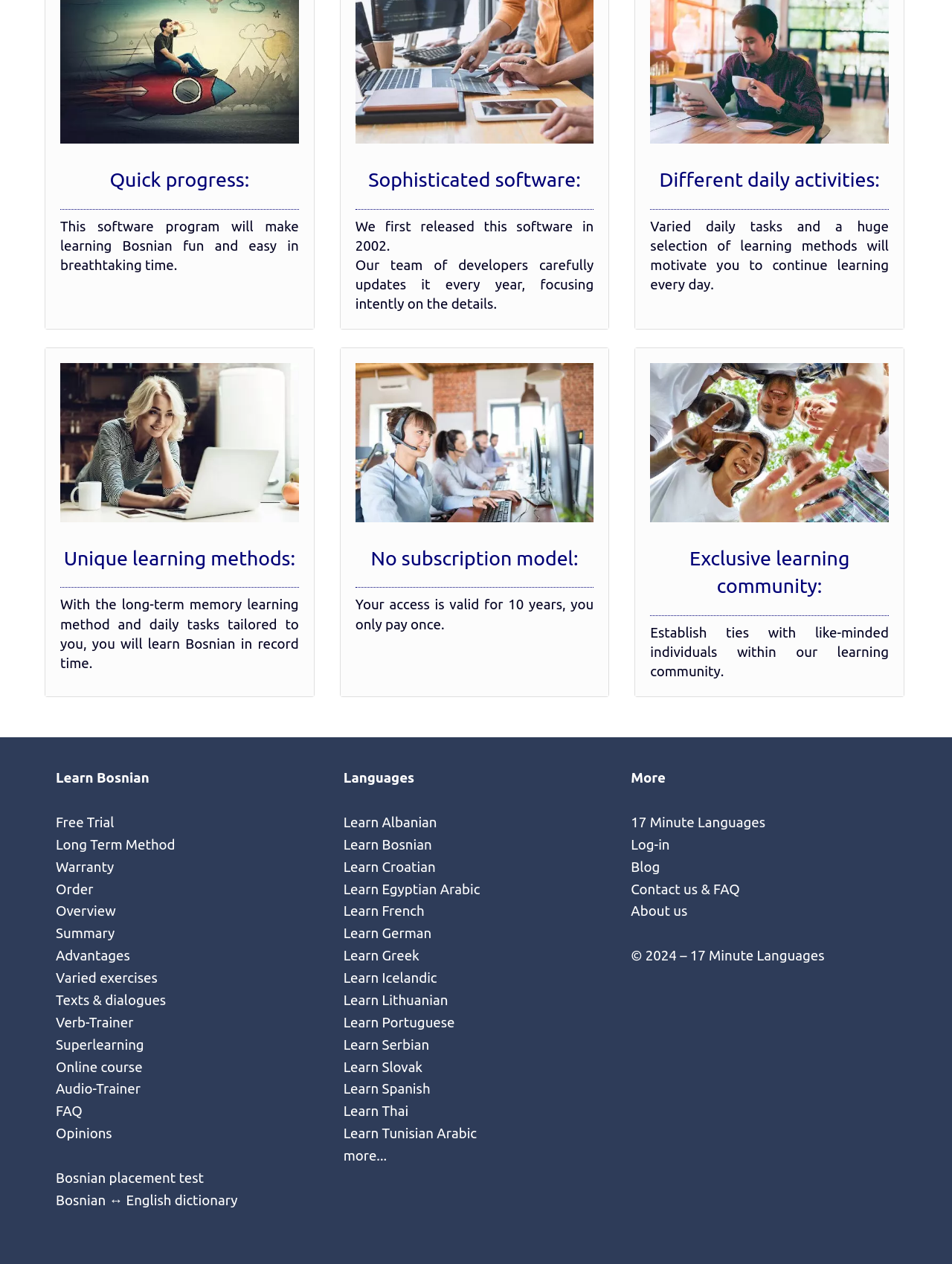What is the purpose of the daily tasks in the software program?
Using the image, give a concise answer in the form of a single word or short phrase.

Motivate learning